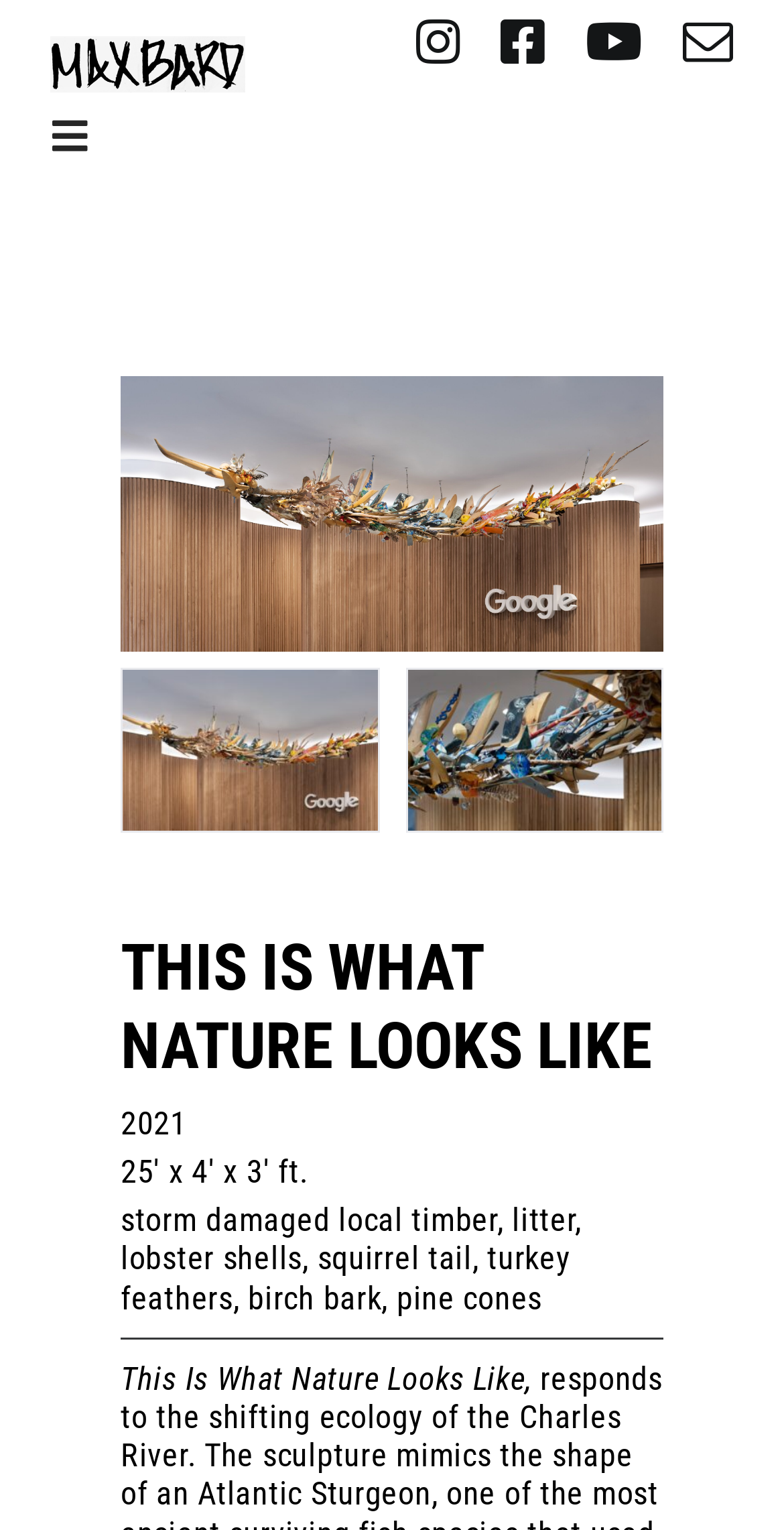Identify the bounding box coordinates of the clickable region necessary to fulfill the following instruction: "Visit the HOME page". The bounding box coordinates should be four float numbers between 0 and 1, i.e., [left, top, right, bottom].

[0.0, 0.136, 1.0, 0.212]